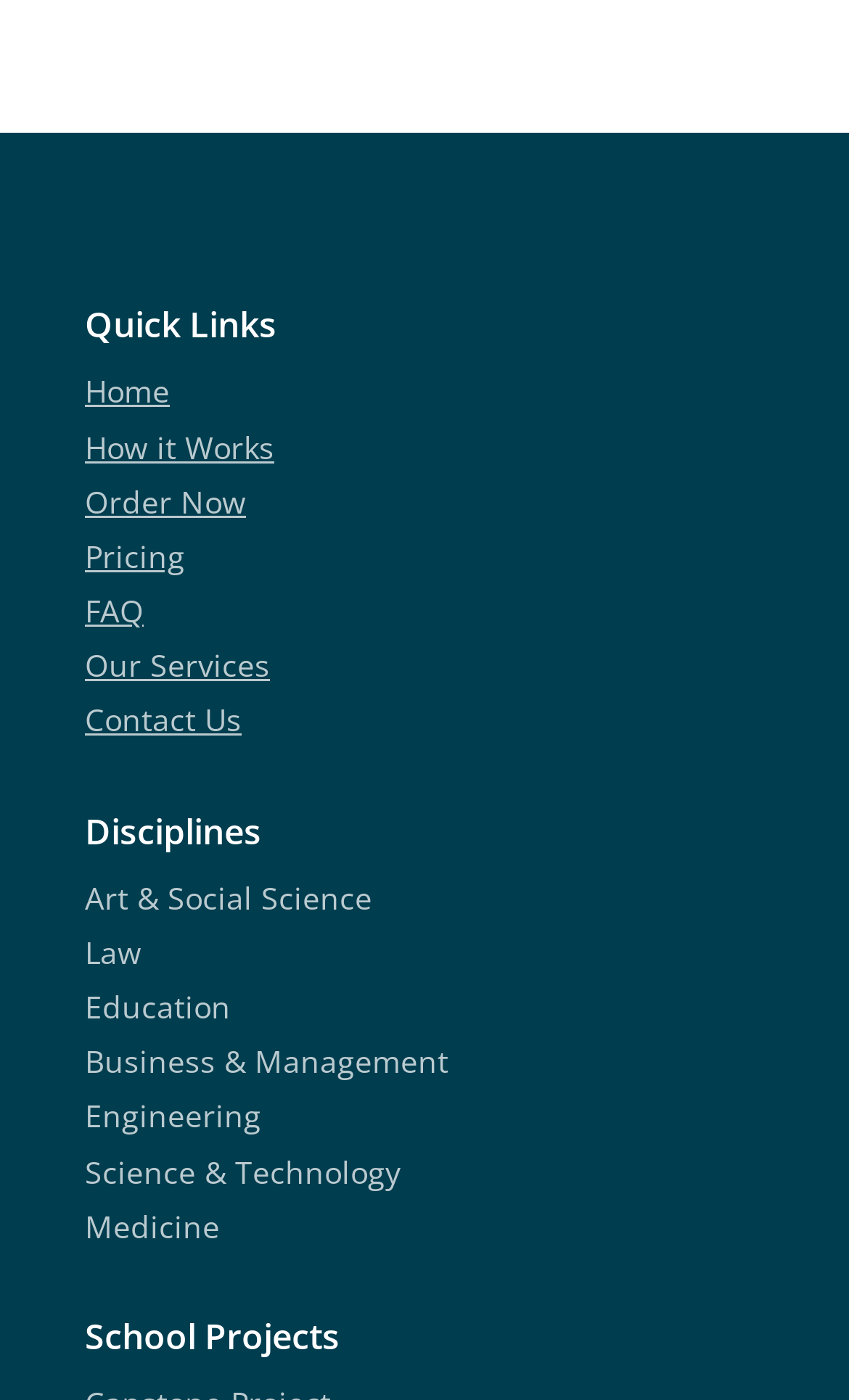Locate the bounding box coordinates of the UI element described by: "How it Works". The bounding box coordinates should consist of four float numbers between 0 and 1, i.e., [left, top, right, bottom].

[0.1, 0.304, 0.323, 0.333]